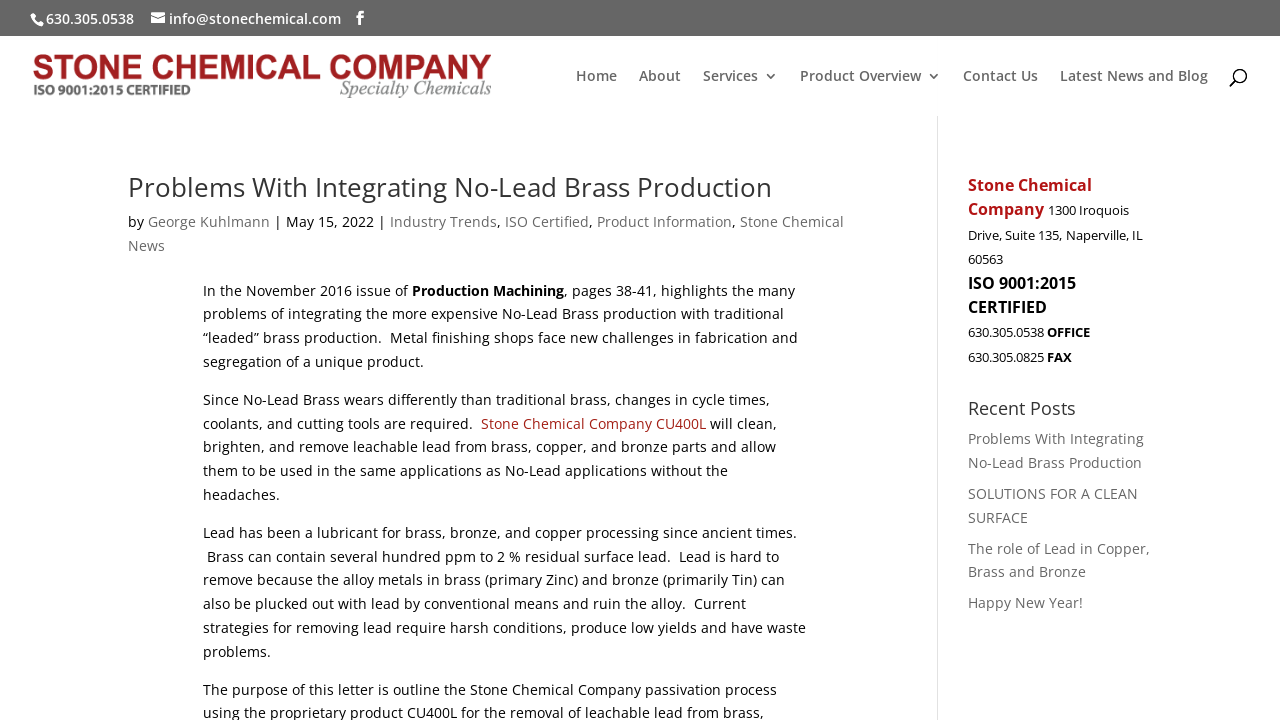Use a single word or phrase to answer the question: 
What is the phone number of Stone Chemical Company?

630.305.0538